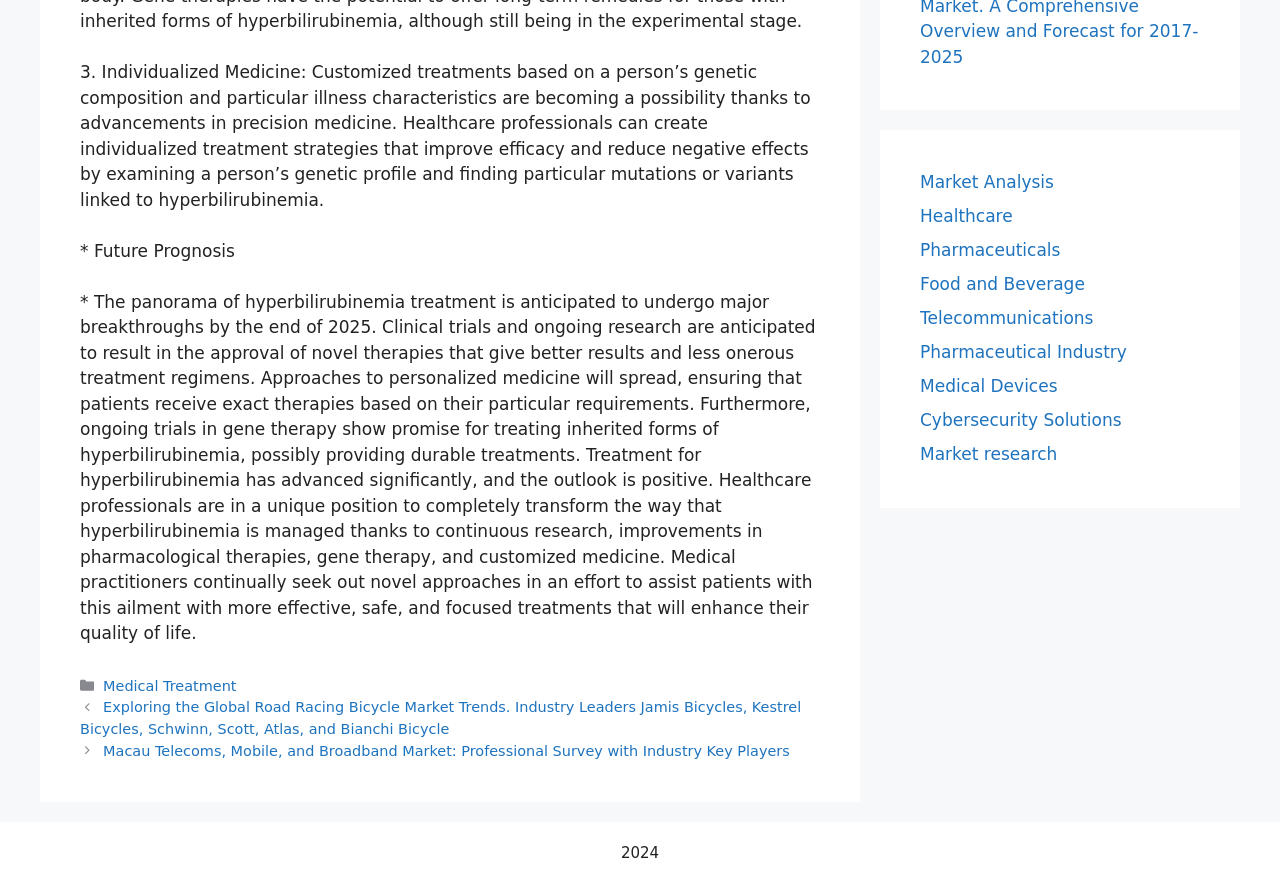Please find the bounding box coordinates of the section that needs to be clicked to achieve this instruction: "Click on 'Medical Treatment'".

[0.081, 0.766, 0.185, 0.784]